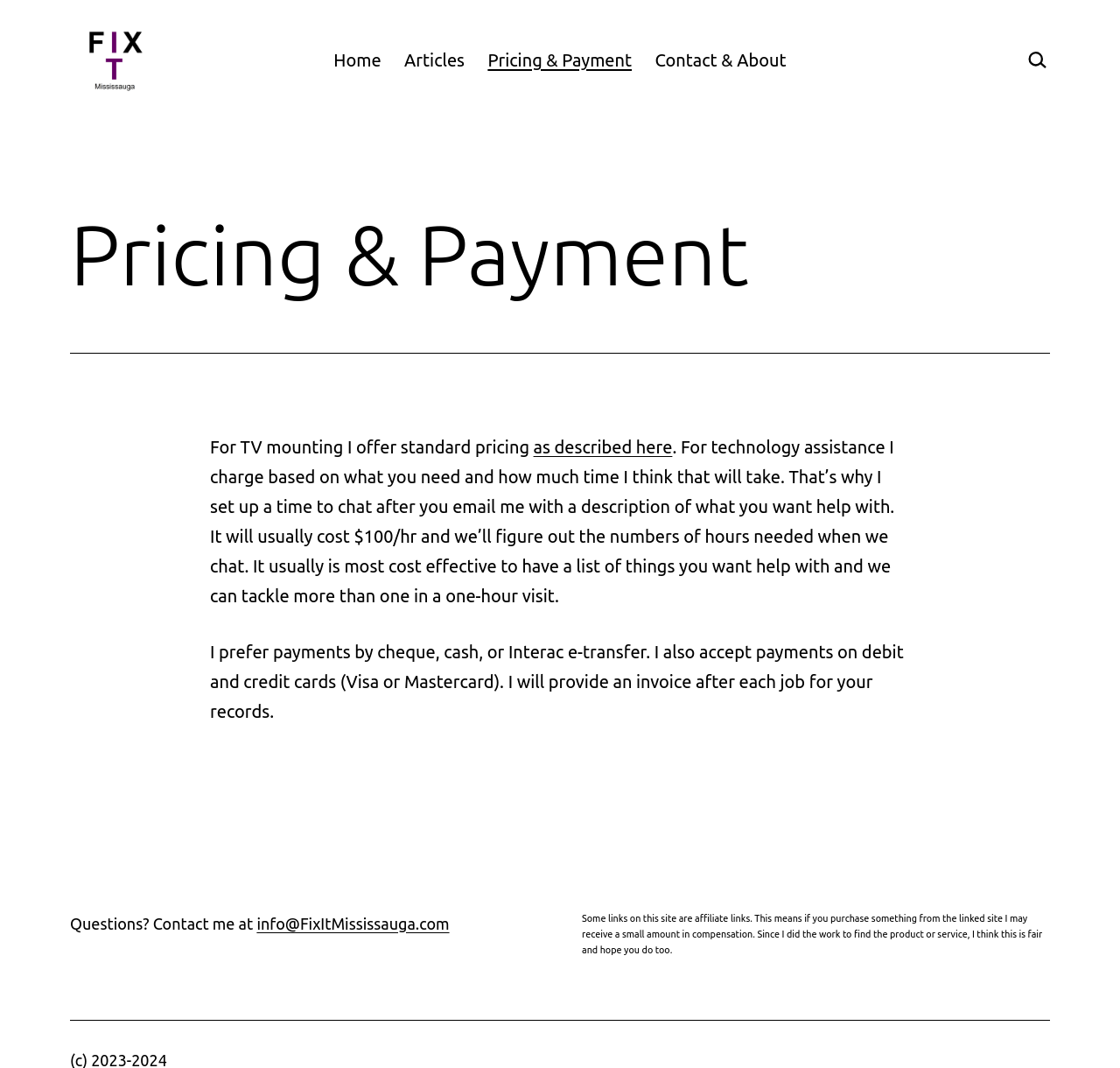Please mark the bounding box coordinates of the area that should be clicked to carry out the instruction: "Learn about technology assistance pricing".

[0.188, 0.409, 0.799, 0.567]